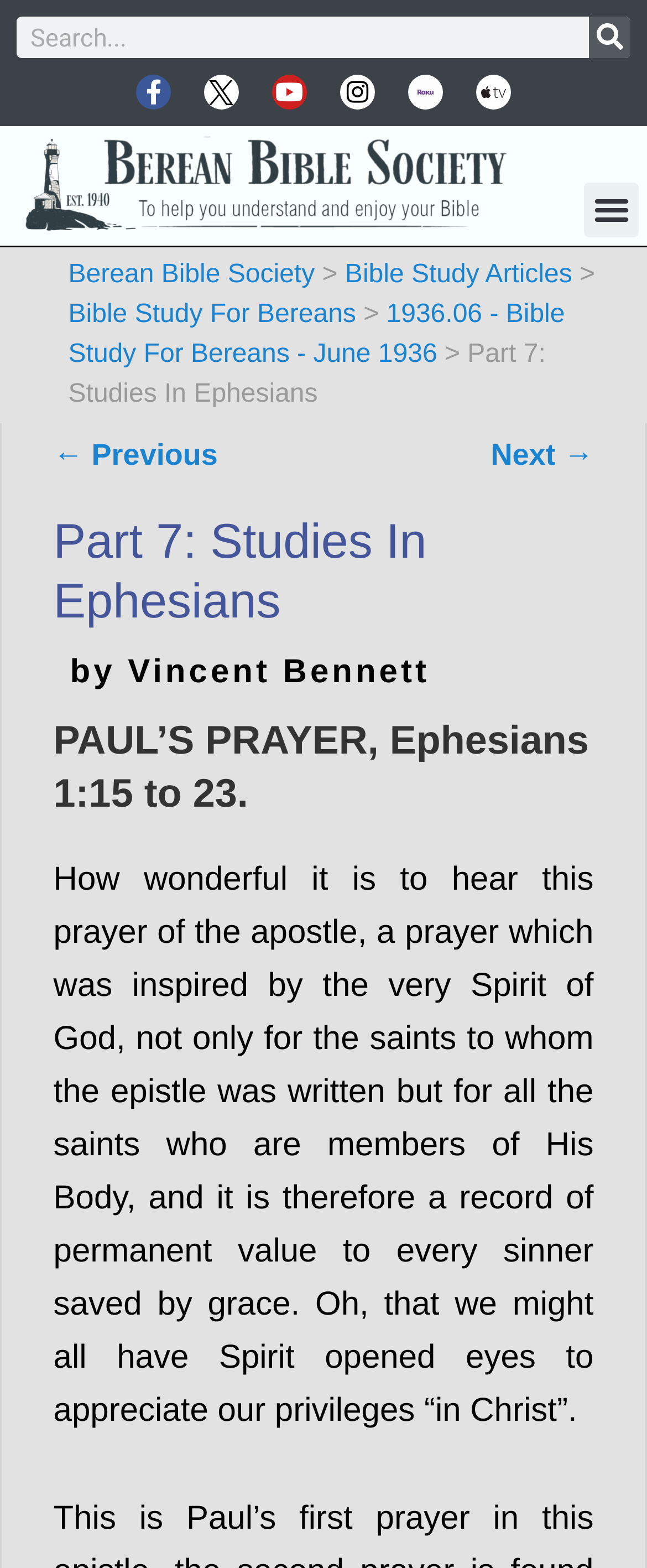Please identify the bounding box coordinates of the element's region that I should click in order to complete the following instruction: "Search for a keyword". The bounding box coordinates consist of four float numbers between 0 and 1, i.e., [left, top, right, bottom].

[0.026, 0.011, 0.974, 0.037]